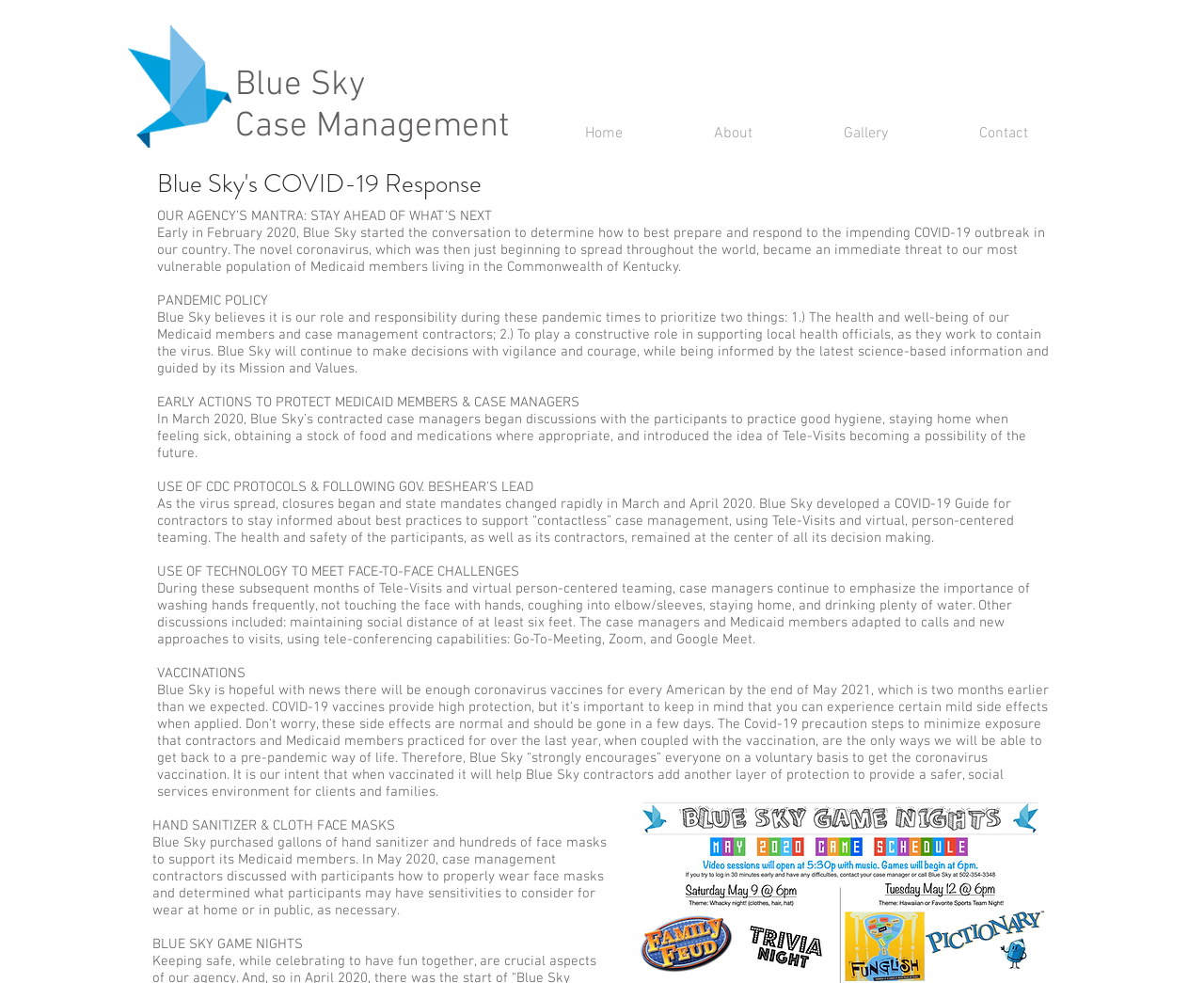Given the element description, predict the bounding box coordinates in the format (top-left x, top-left y, bottom-right x, bottom-right y). Make sure all values are between 0 and 1. Here is the element description: Contact

[0.749, 0.122, 0.866, 0.15]